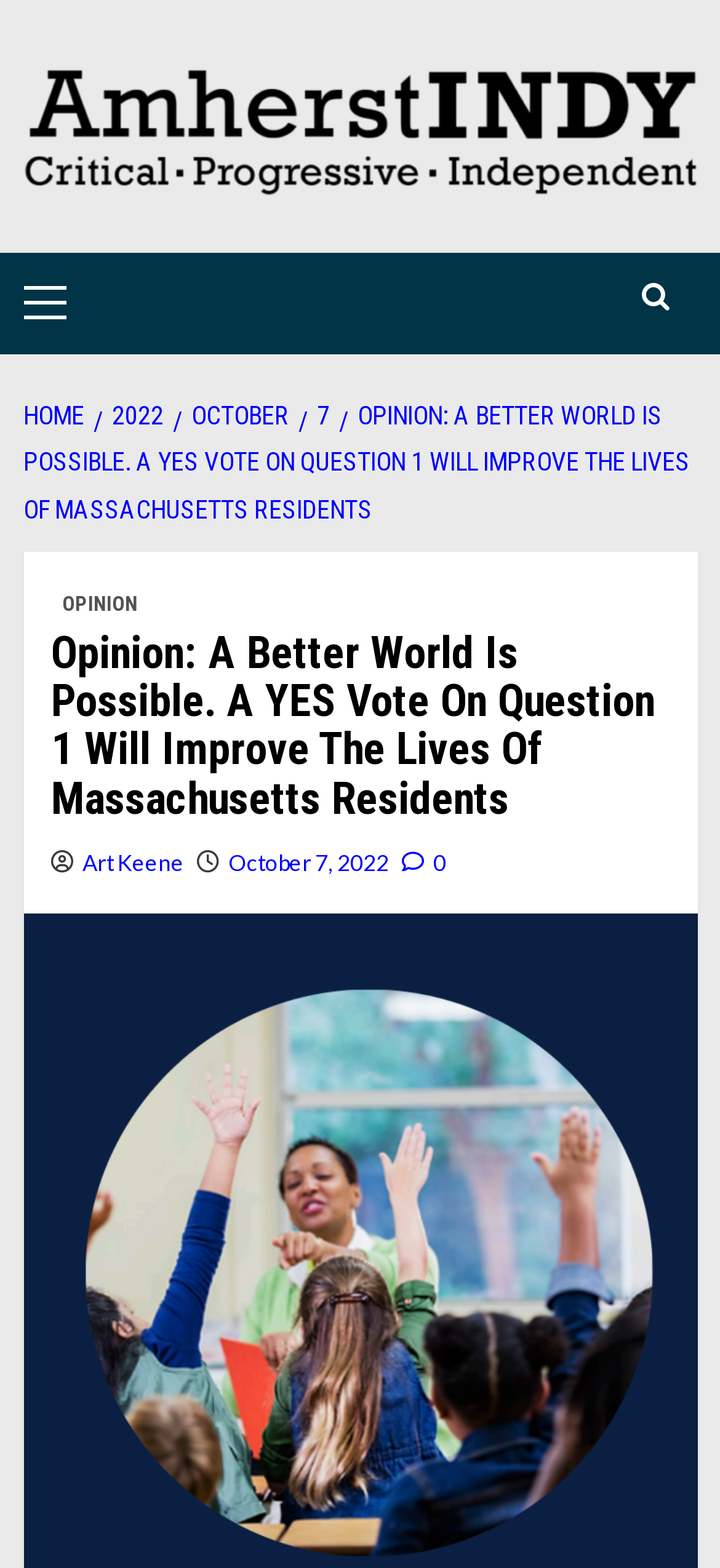Please determine the bounding box coordinates of the element to click on in order to accomplish the following task: "Toggle navigation menu". Ensure the coordinates are four float numbers ranging from 0 to 1, i.e., [left, top, right, bottom].

None